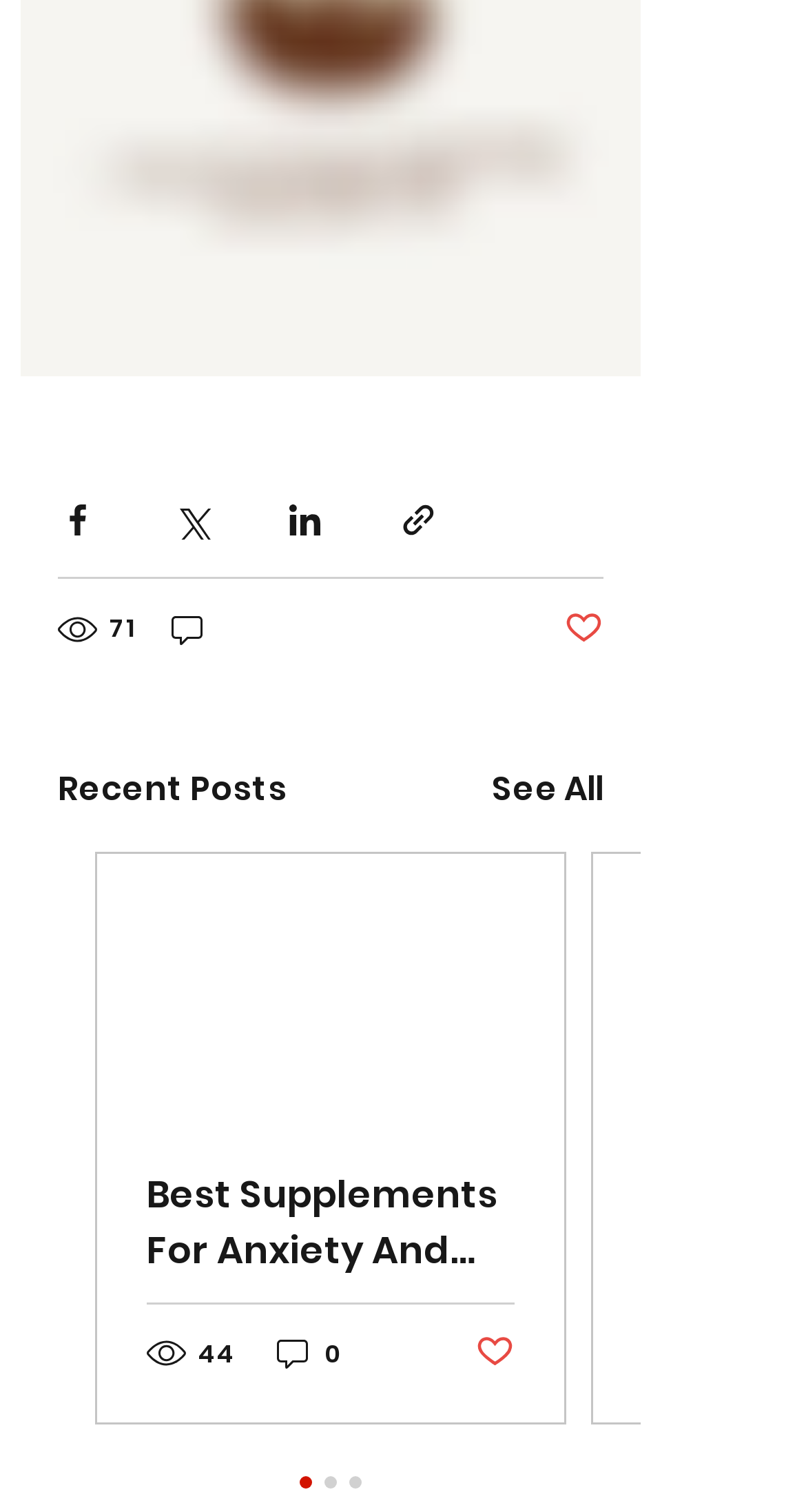Determine the bounding box coordinates of the section I need to click to execute the following instruction: "View recent posts". Provide the coordinates as four float numbers between 0 and 1, i.e., [left, top, right, bottom].

[0.072, 0.505, 0.356, 0.538]